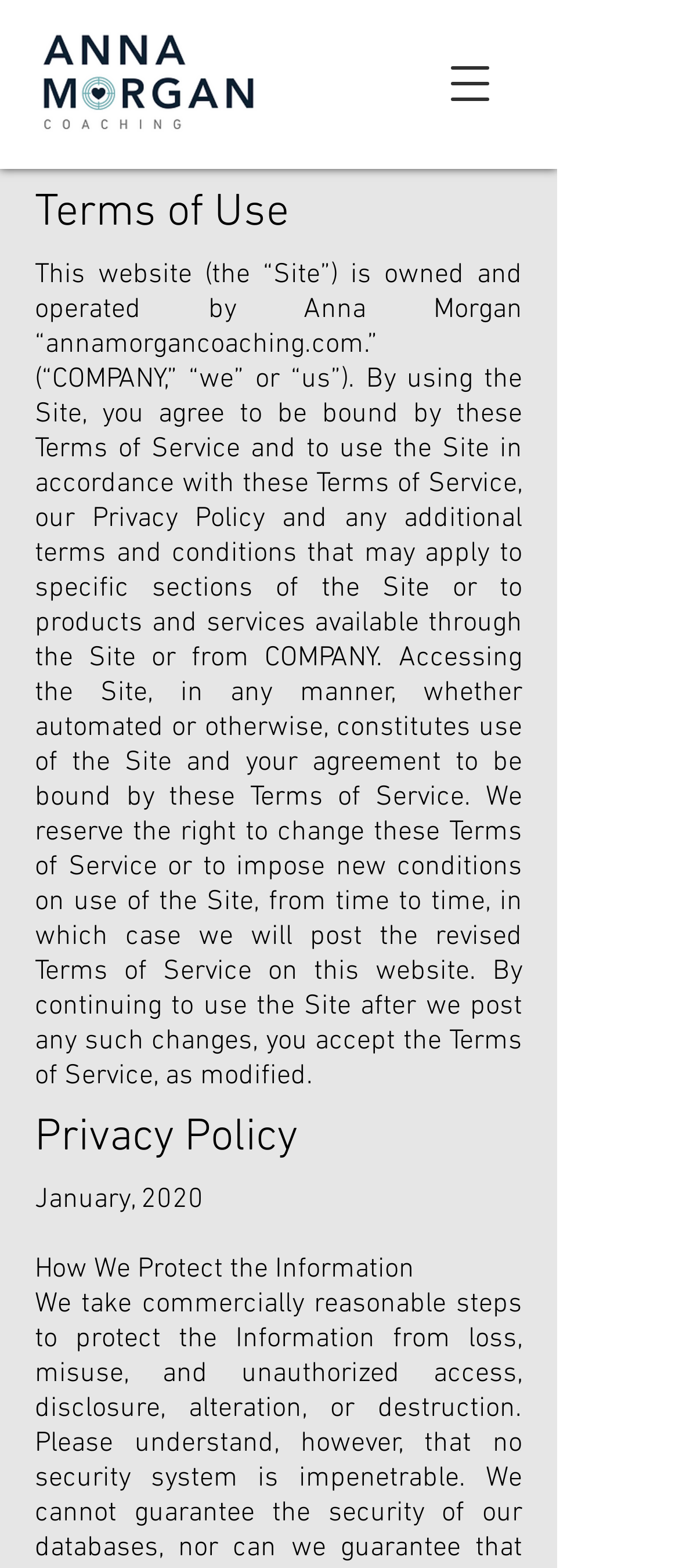What is the name of the company that owns the website?
Deliver a detailed and extensive answer to the question.

The company name can be found in the StaticText element that says 'This website (the “Site”) is owned and operated by Anna Morgan “annamorgancoaching.com.” (“COMPANY,” “we” or “us”).' The company name is mentioned as 'Anna Morgan'.